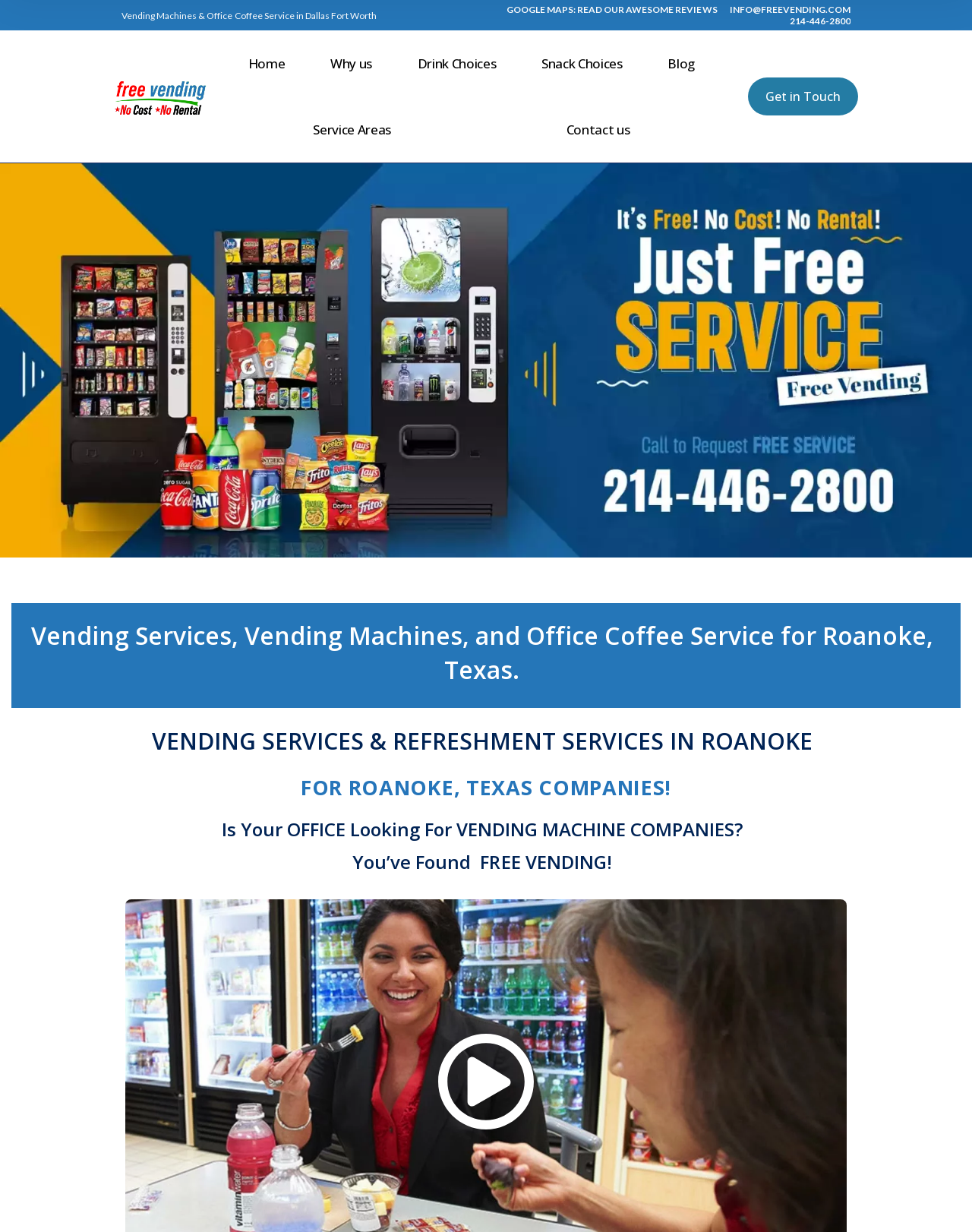Extract the bounding box for the UI element that matches this description: "Blog".

[0.673, 0.025, 0.729, 0.078]